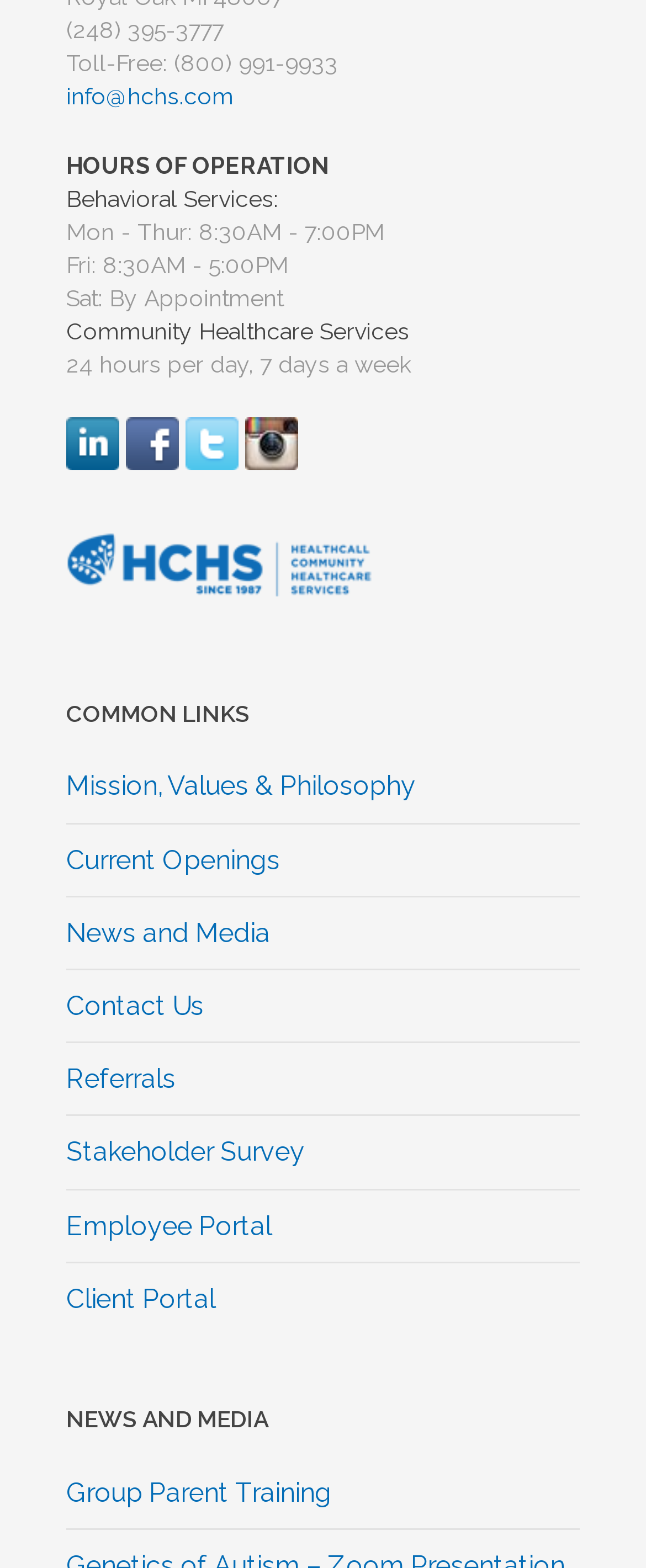What is the phone number for toll-free?
Based on the image, respond with a single word or phrase.

(800) 991-9933